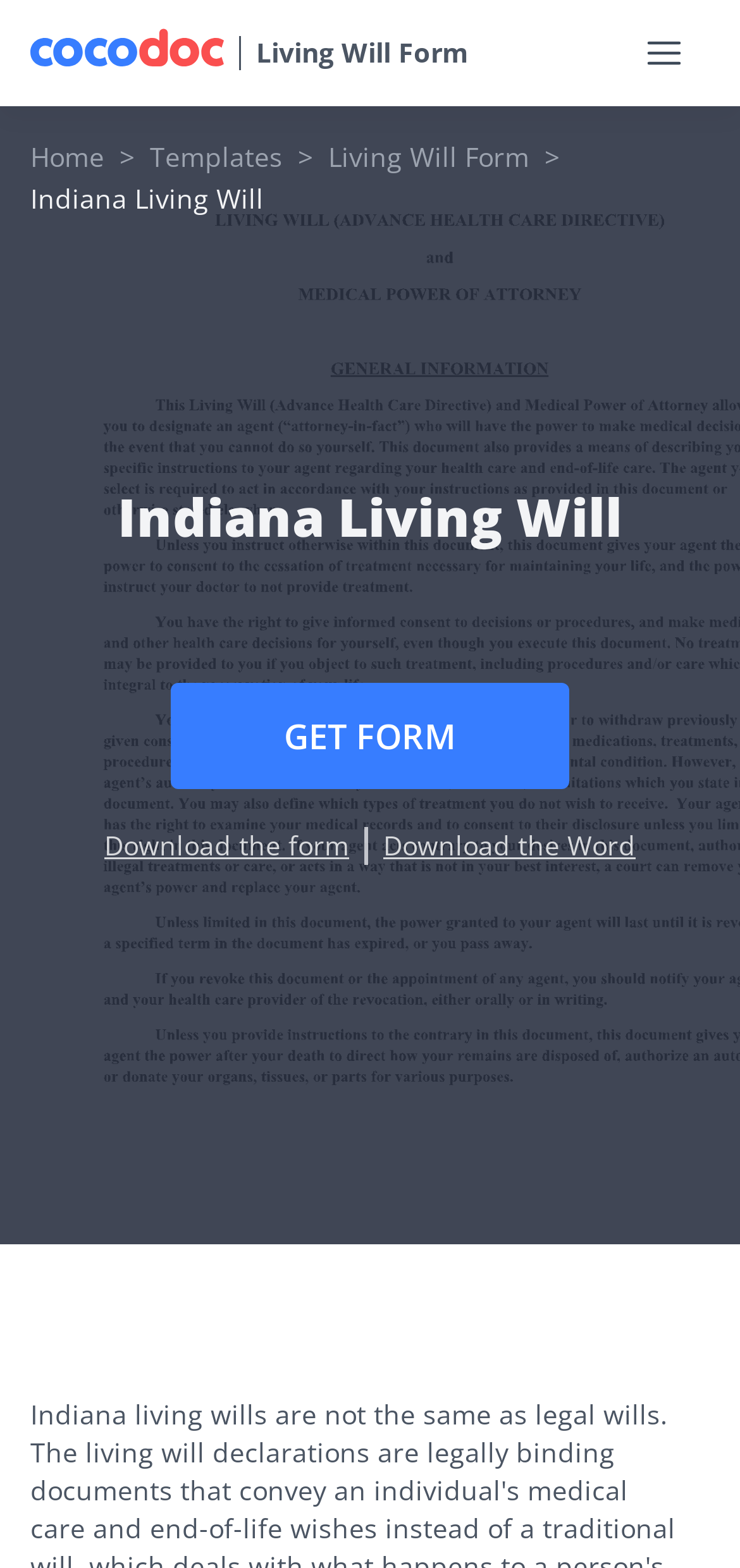Please provide the bounding box coordinates for the element that needs to be clicked to perform the following instruction: "Go to the 'Home' page". The coordinates should be given as four float numbers between 0 and 1, i.e., [left, top, right, bottom].

[0.041, 0.088, 0.141, 0.111]